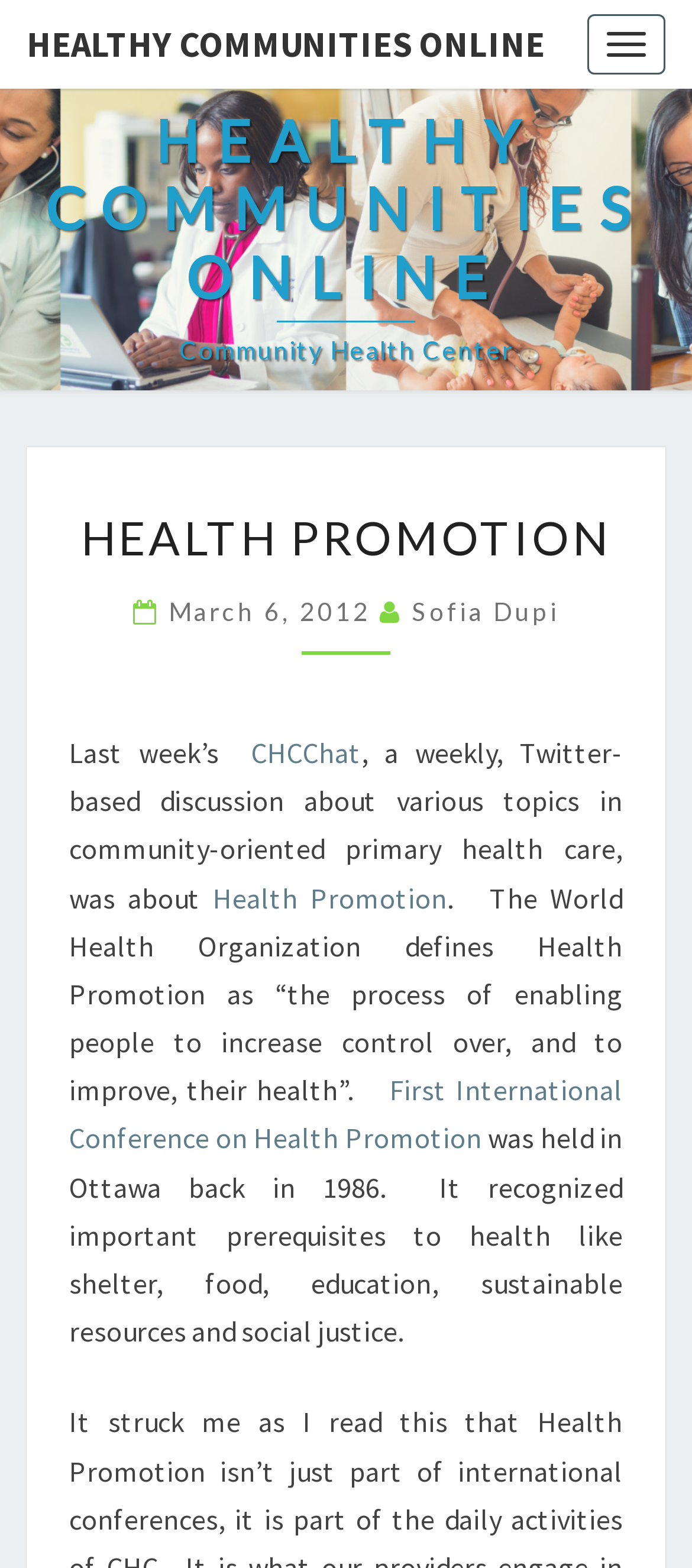Please provide a short answer using a single word or phrase for the question:
What is the name of the author of the Health Promotion article?

Sofia Dupi